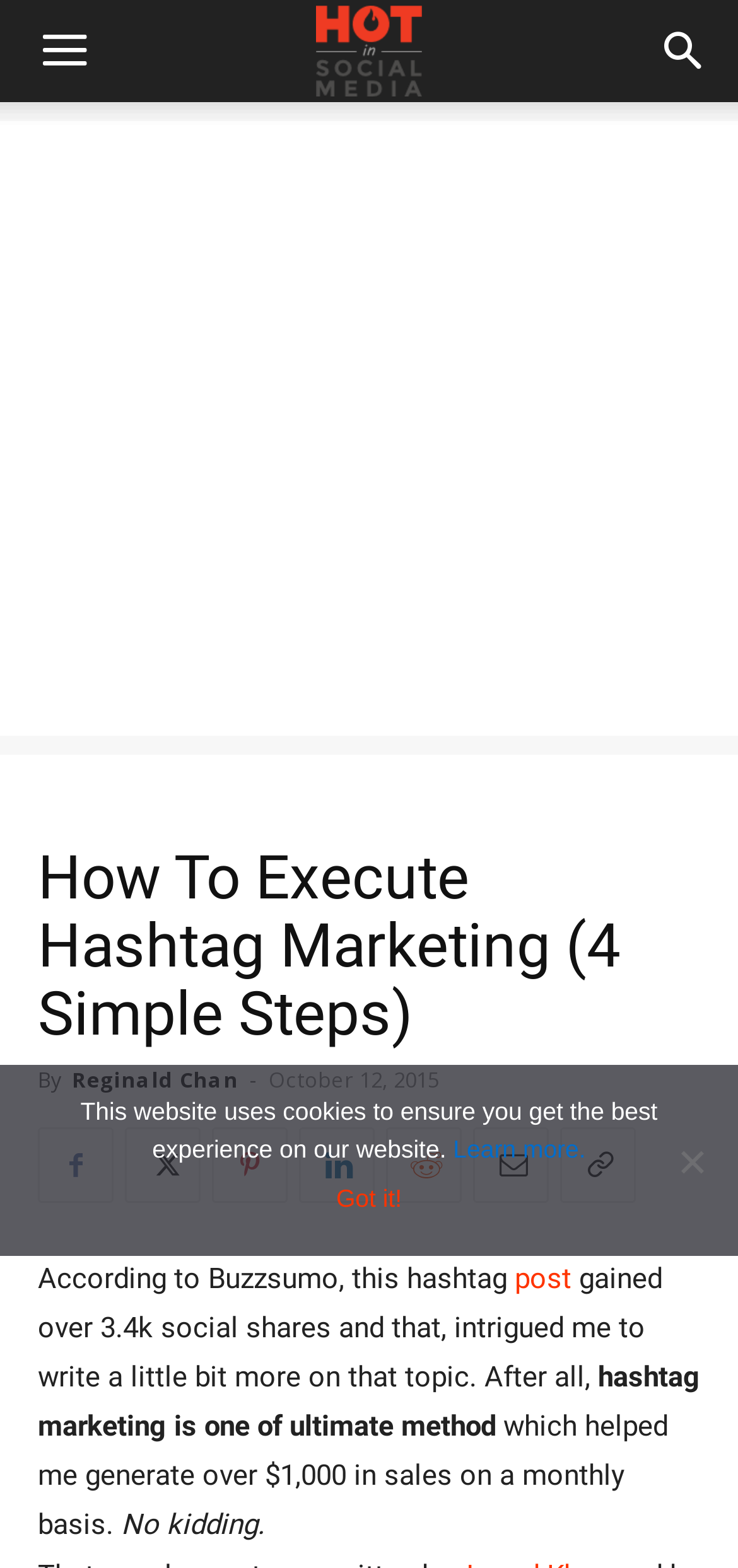How many social shares did the hashtag post gain?
Please give a detailed answer to the question using the information shown in the image.

According to the article, the hashtag post gained over 3.4k social shares, as mentioned in the sentence 'According to Buzzsumo, this hashtag post gained over 3.4k social shares and that, intrigued me to write a little bit more on that topic.'